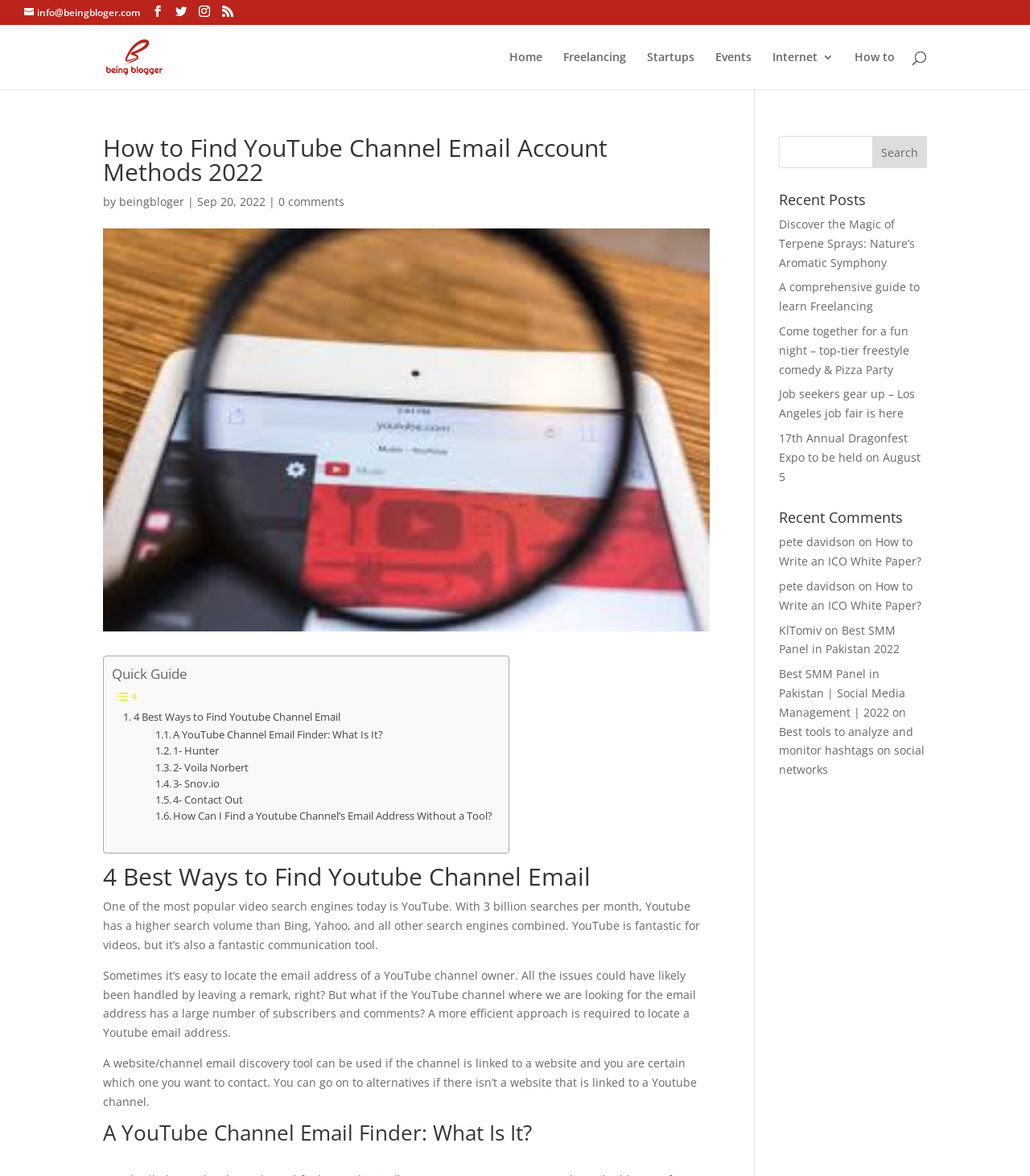Determine the bounding box coordinates for the element that should be clicked to follow this instruction: "Find 'Recent Posts'". The coordinates should be given as four float numbers between 0 and 1, in the format [left, top, right, bottom].

[0.756, 0.163, 0.9, 0.183]